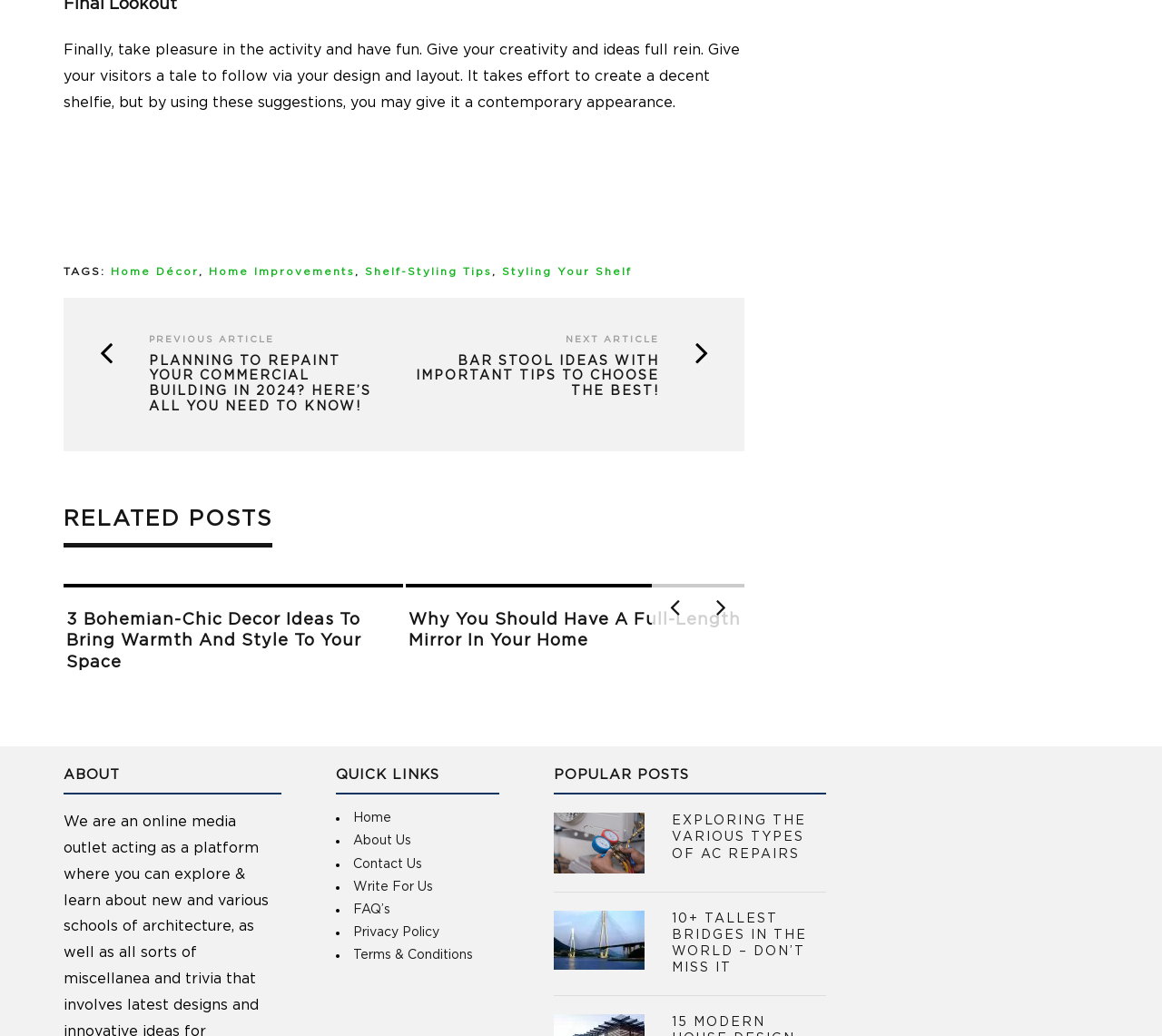How many related posts are there? Look at the image and give a one-word or short phrase answer.

4